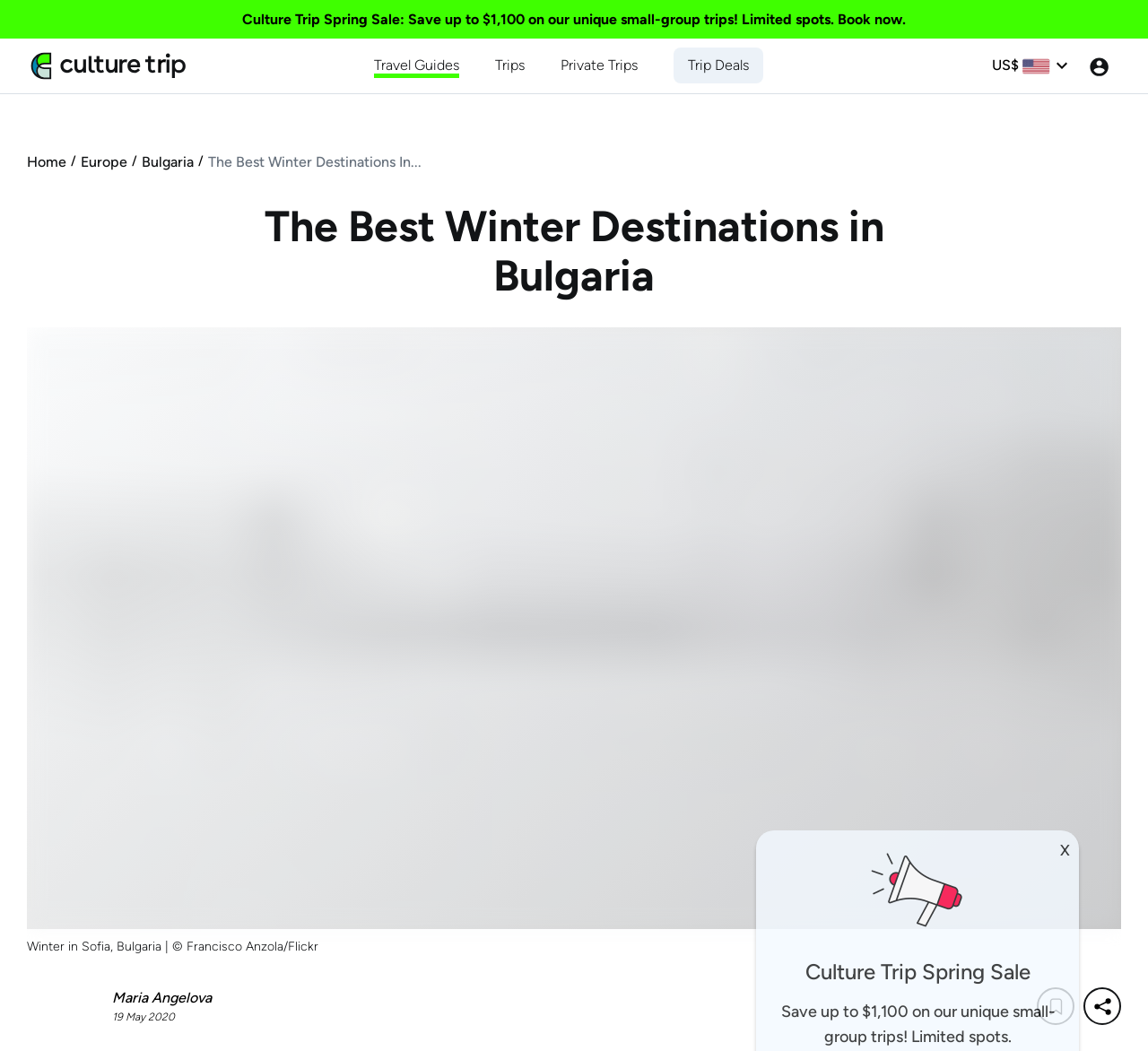How many navigation links are there at the top?
Can you provide an in-depth and detailed response to the question?

I counted the number of links at the top navigation bar, starting from 'Culture Trip Spring Sale' and ending at 'Trip Deals'. There are 5 links in total.